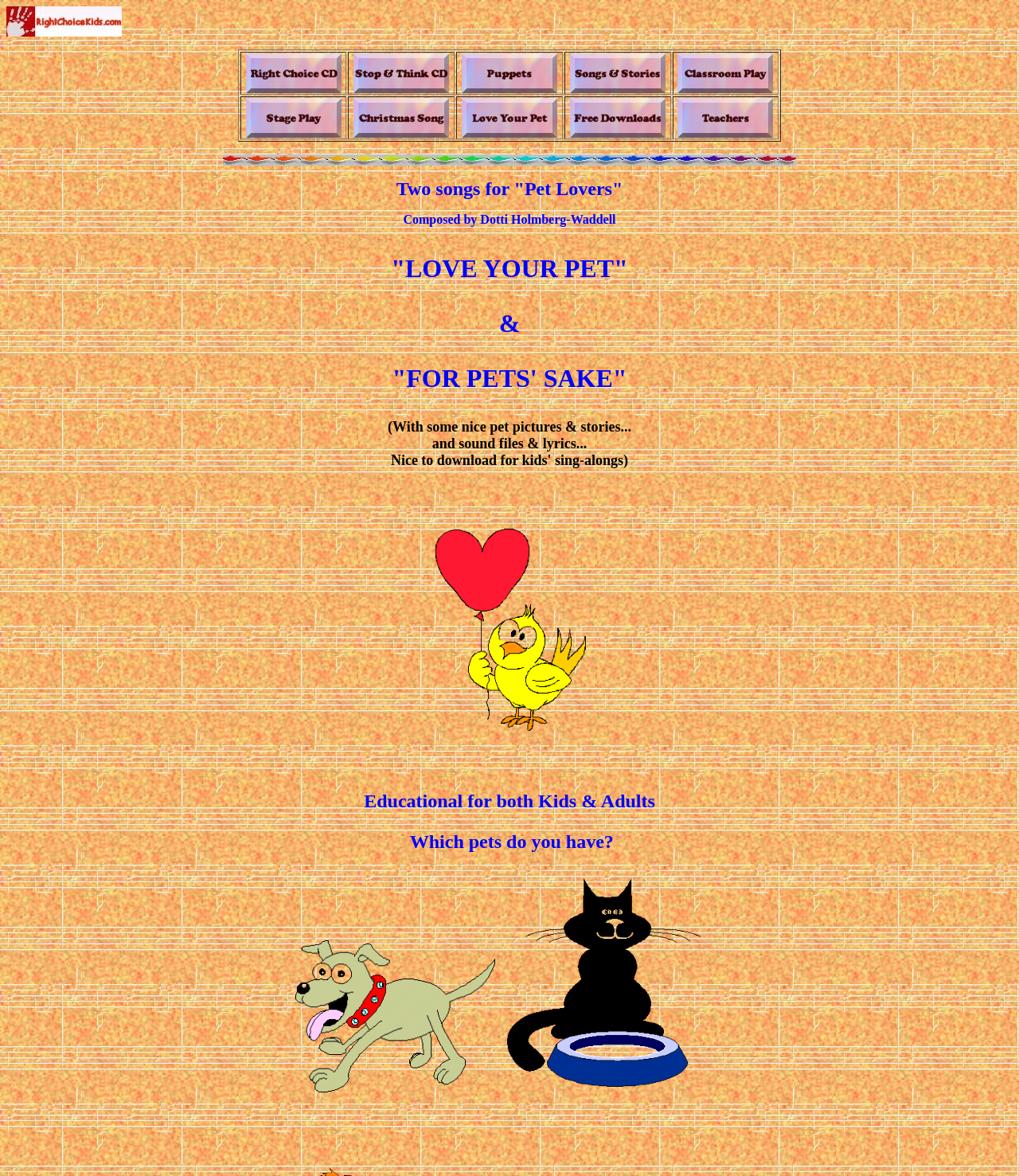How many images are in the second row of the table?
Kindly give a detailed and elaborate answer to the question.

The second row of the table has 2 images, which can be determined by counting the number of image elements with the same y1 and y2 coordinates, specifically [0.236, 0.082, 0.764, 0.118].